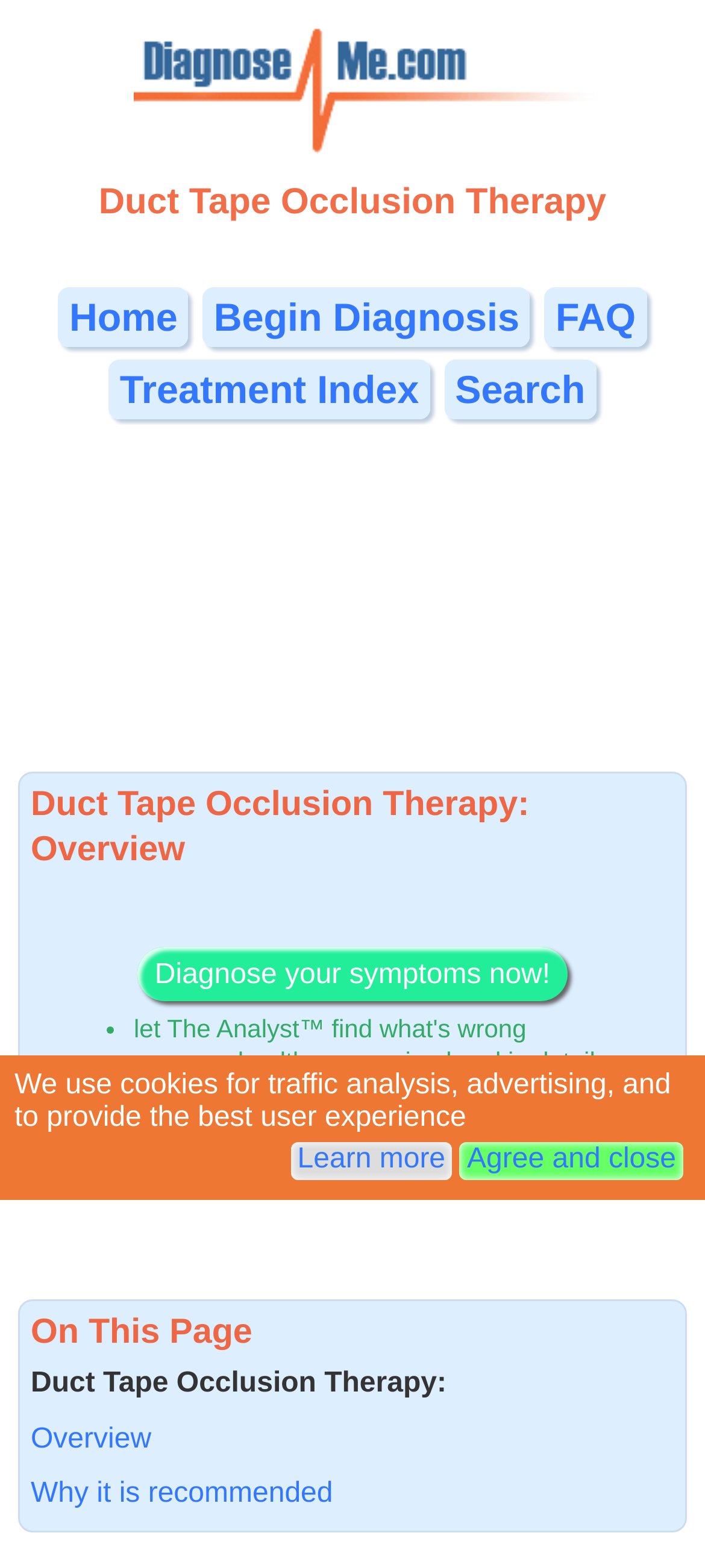Locate and extract the headline of this webpage.

Duct Tape Occlusion Therapy